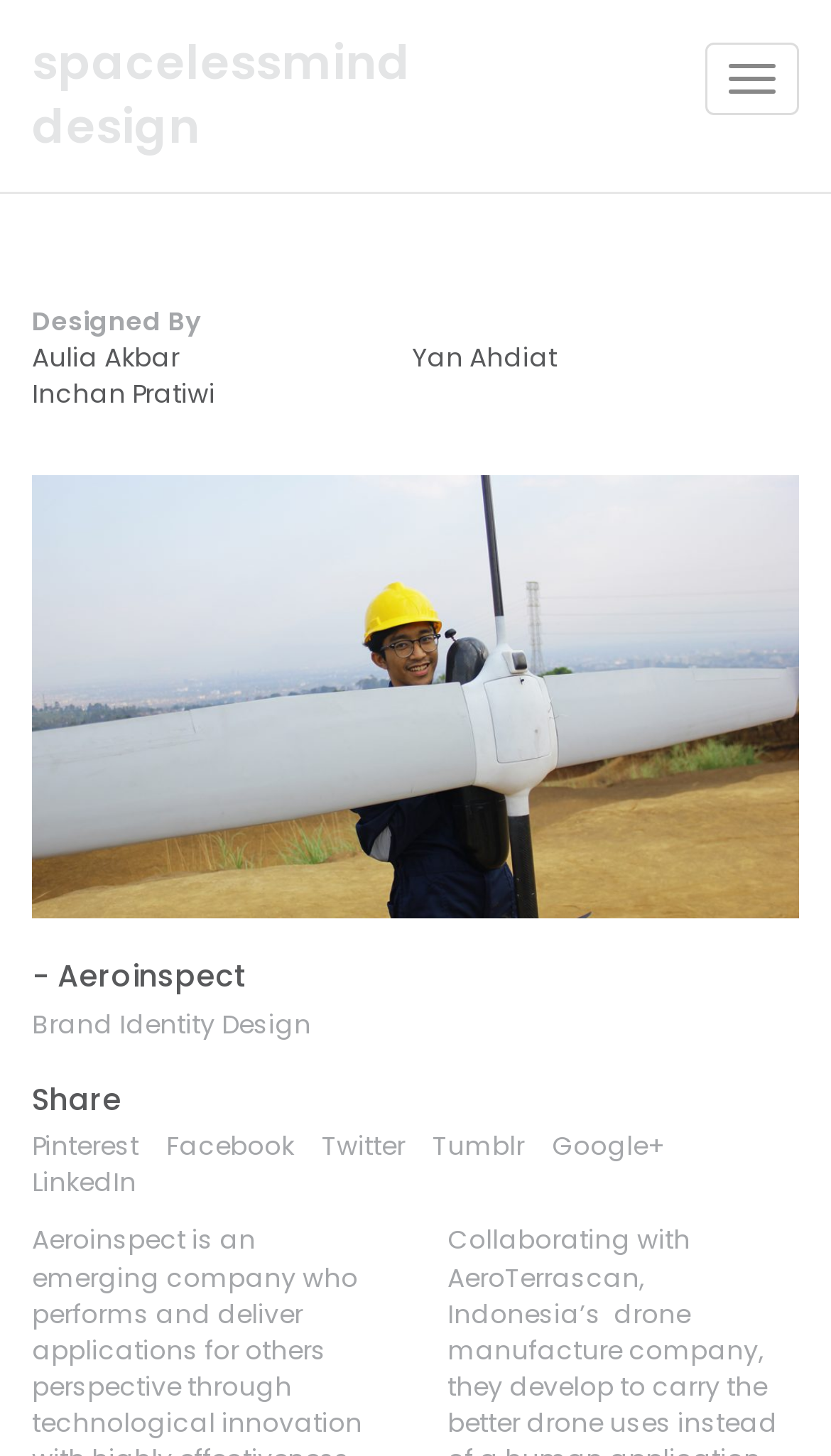Specify the bounding box coordinates of the region I need to click to perform the following instruction: "Check the criteria for participation in the presidential debate". The coordinates must be four float numbers in the range of 0 to 1, i.e., [left, top, right, bottom].

None